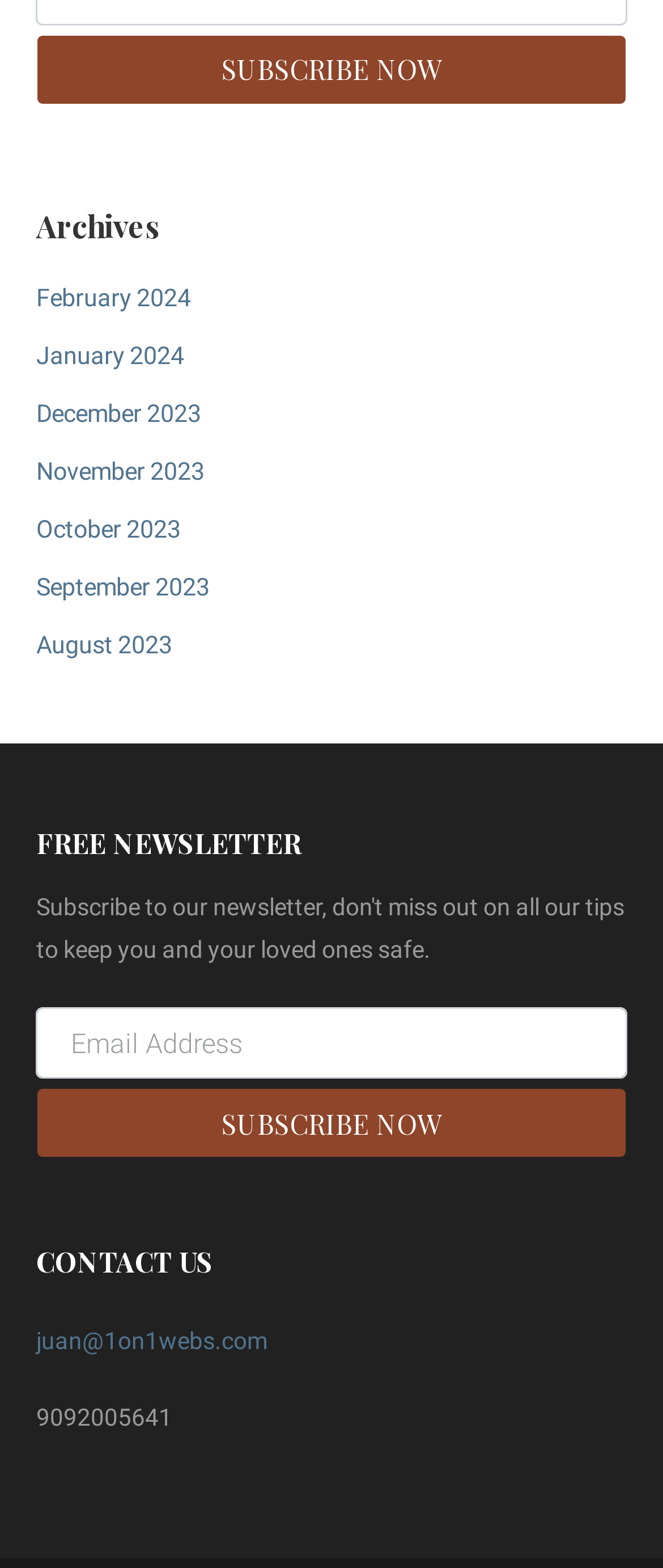Determine the bounding box coordinates of the clickable area required to perform the following instruction: "Contact Juan". The coordinates should be represented as four float numbers between 0 and 1: [left, top, right, bottom].

[0.055, 0.846, 0.404, 0.864]